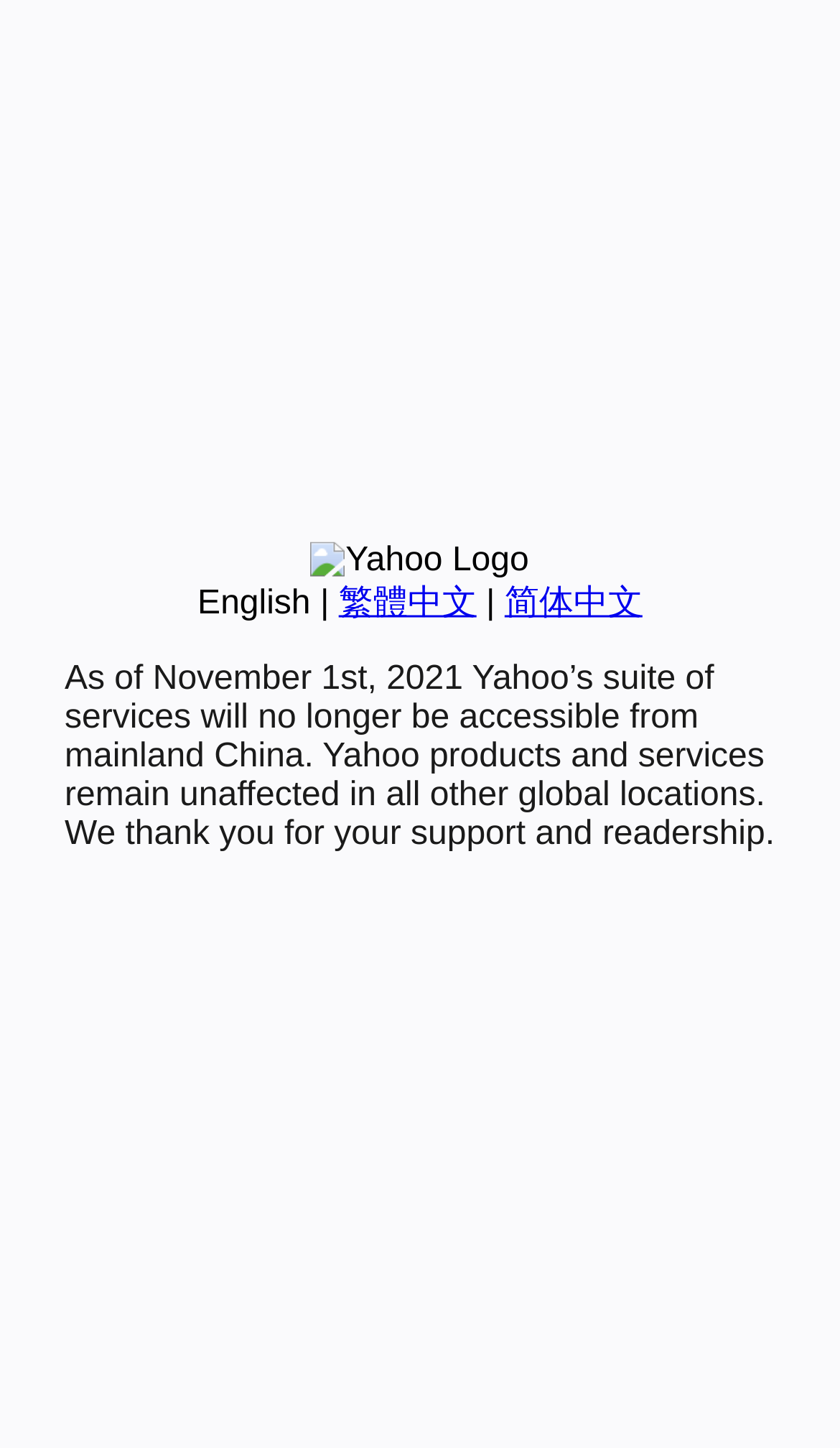Please determine the bounding box of the UI element that matches this description: 繁體中文. The coordinates should be given as (top-left x, top-left y, bottom-right x, bottom-right y), with all values between 0 and 1.

[0.403, 0.404, 0.567, 0.429]